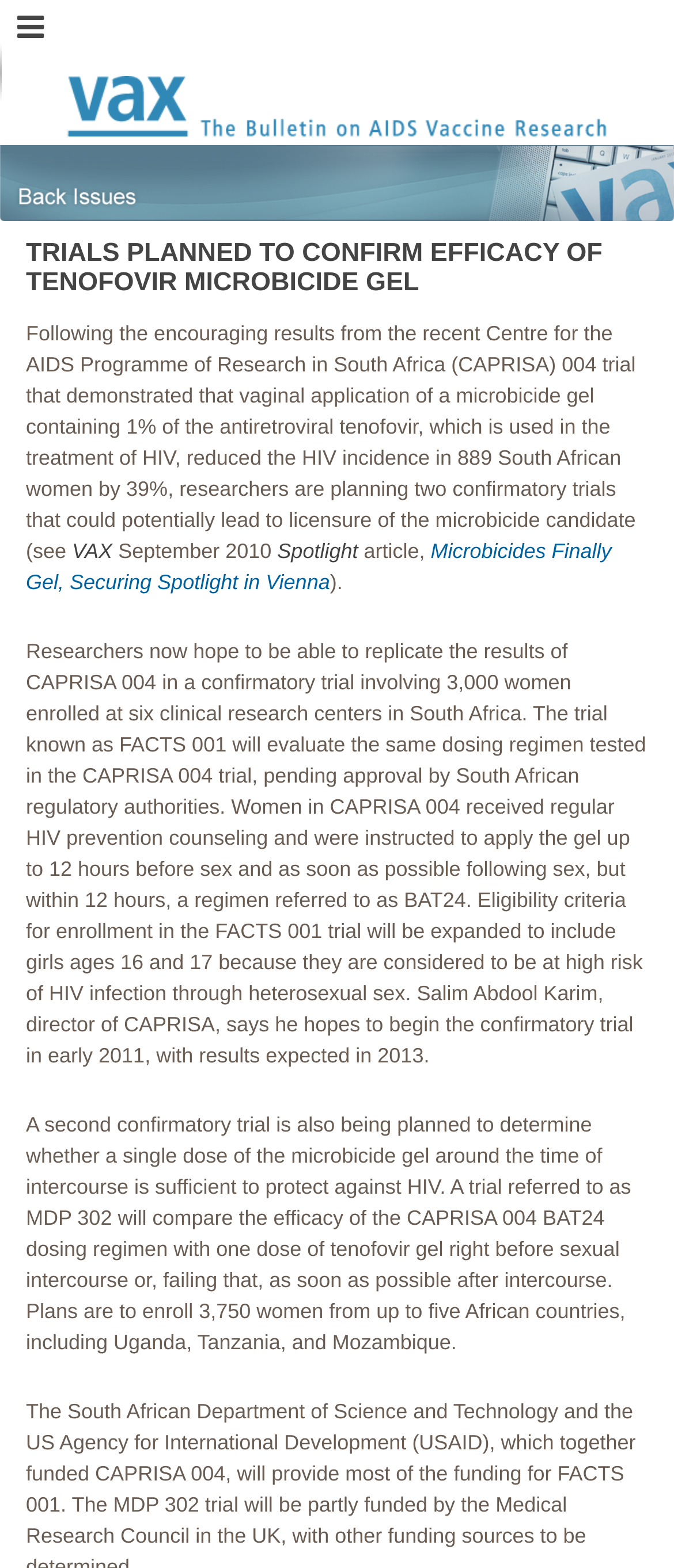What is the topic of the article?
Please provide a single word or phrase in response based on the screenshot.

HIV vaccine